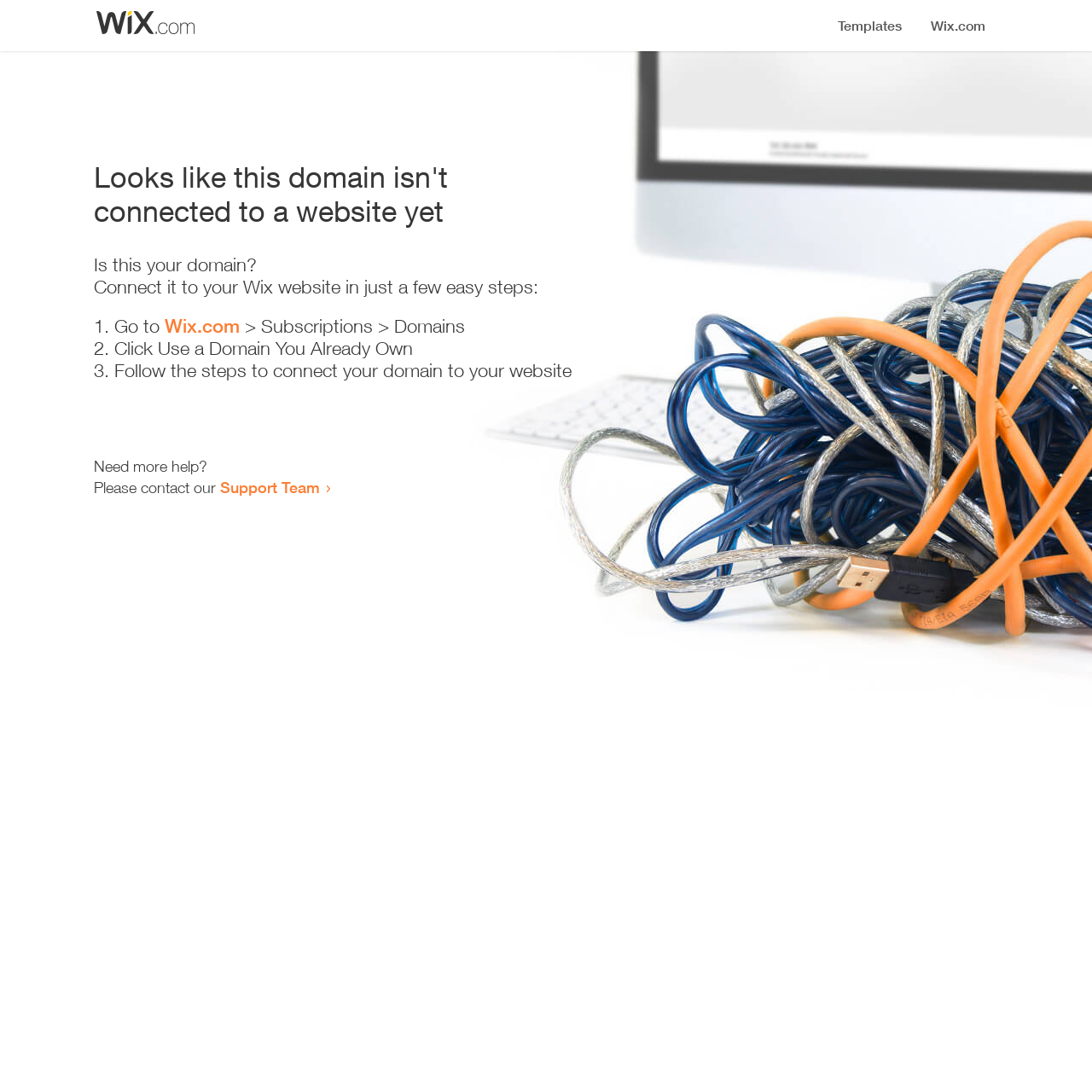Give a concise answer using one word or a phrase to the following question:
Where can the user go to start the process of connecting the domain?

Wix.com